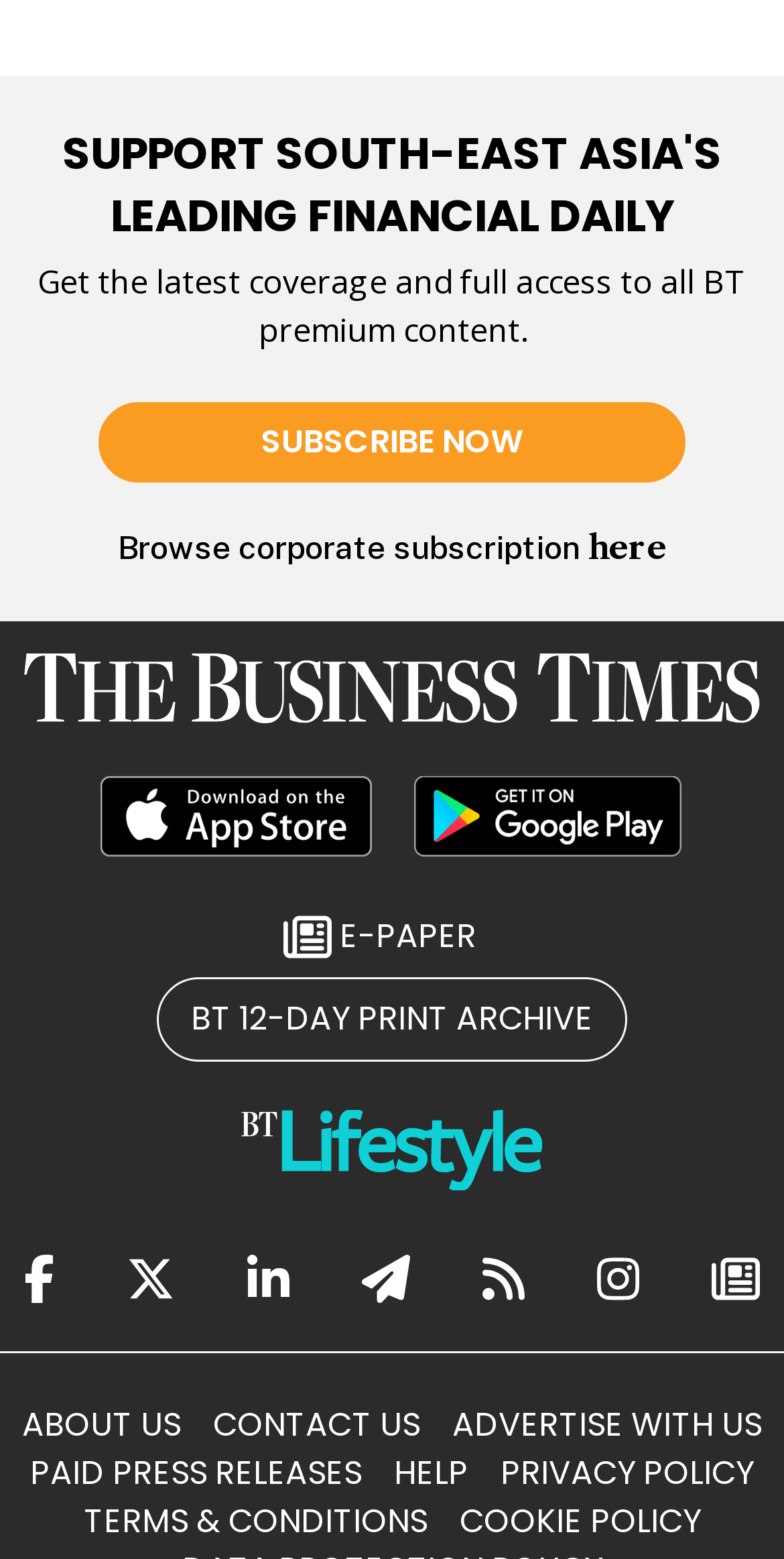Carefully examine the image and provide an in-depth answer to the question: What is the purpose of the 'SUBSCRIBE NOW' button?

I found the answer by looking at the text above the 'SUBSCRIBE NOW' button, which says 'Get the latest coverage and full access to all BT premium content.' This suggests that the purpose of the 'SUBSCRIBE NOW' button is to subscribe to the premium content.